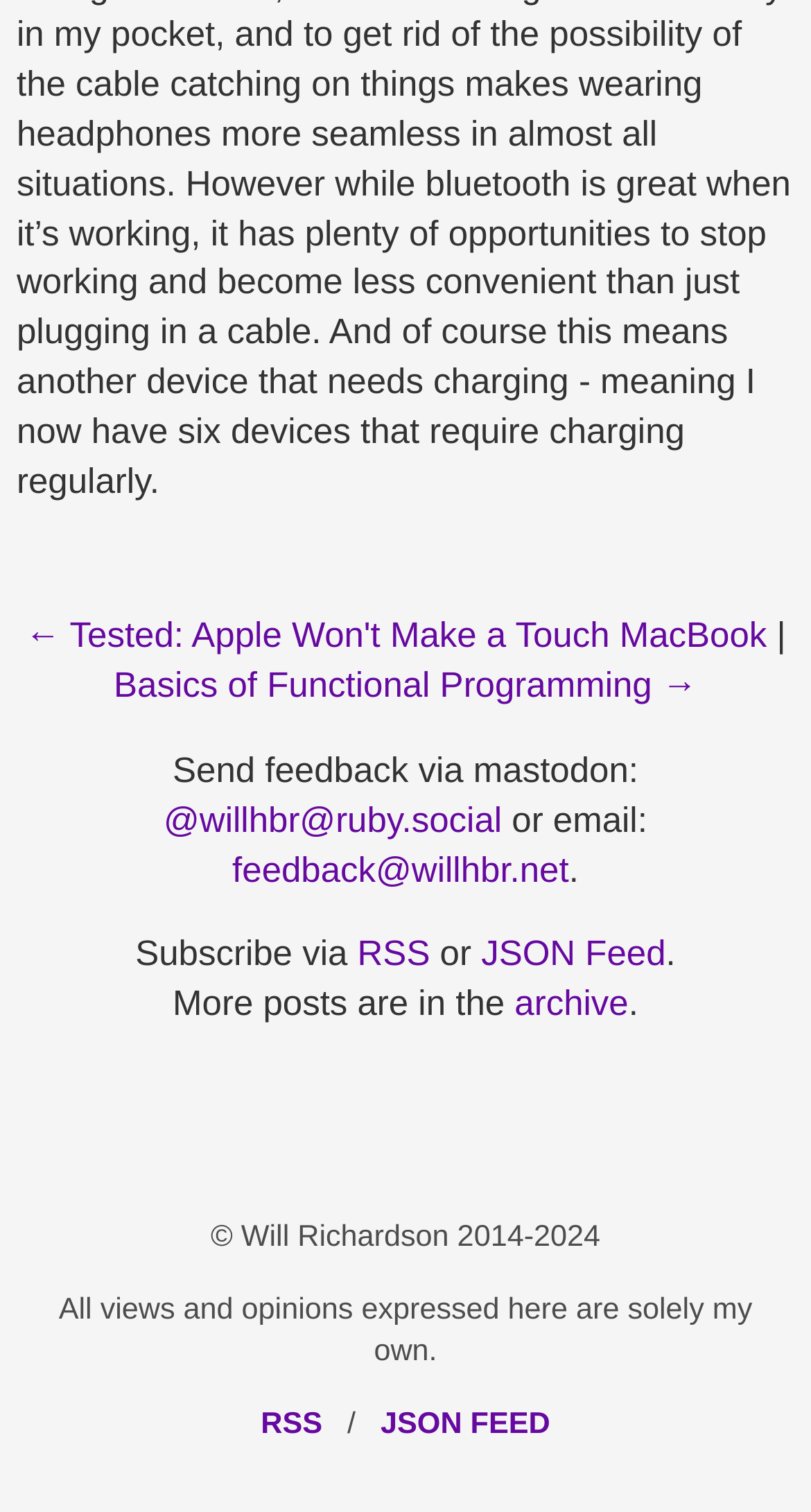Provide a single word or phrase to answer the given question: 
How can I send feedback?

via mastodon or email